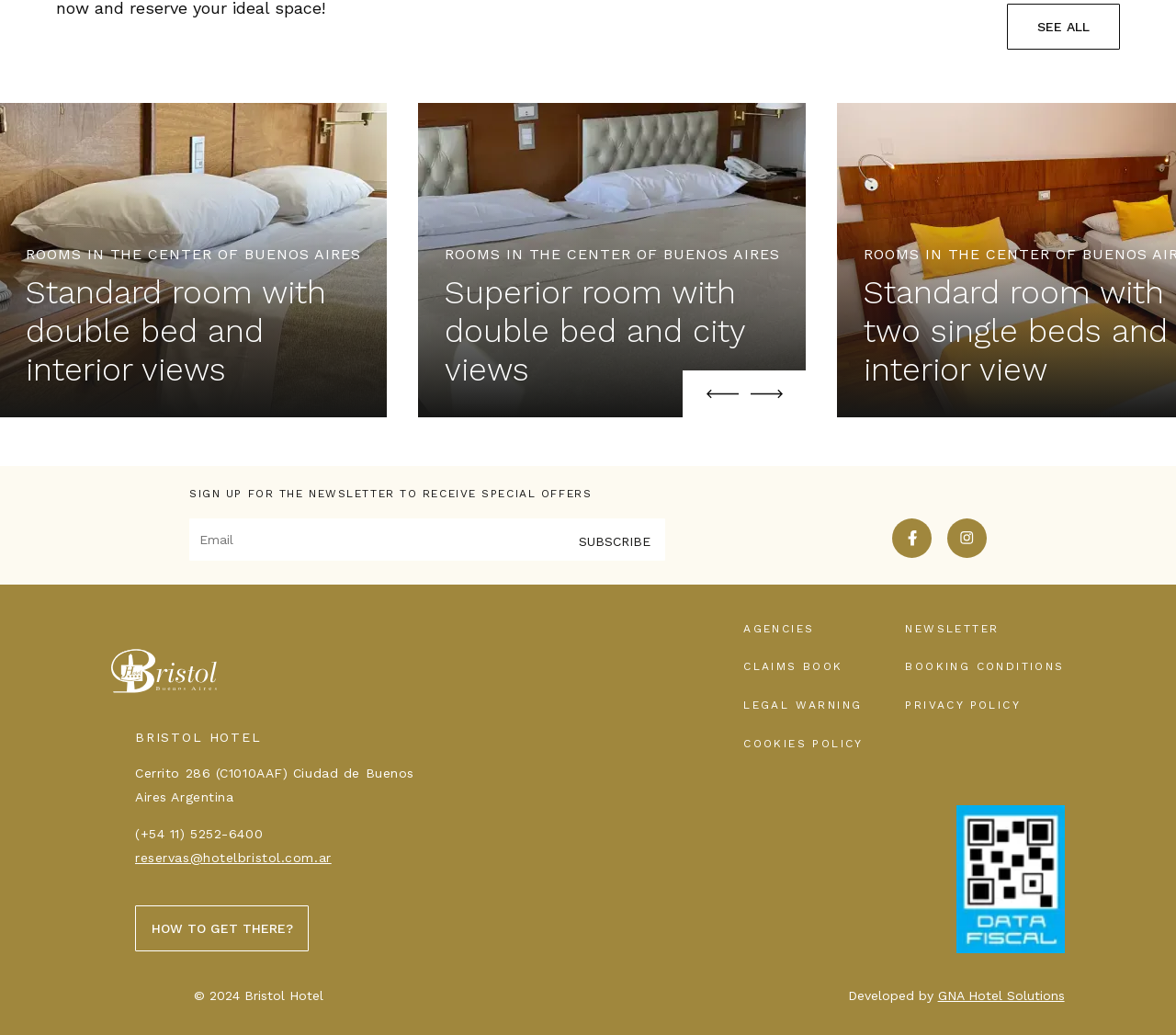What is the name of the hotel?
Look at the image and construct a detailed response to the question.

I found the name of the hotel by looking at the StaticText element with the content 'BRISTOL HOTEL' at coordinates [0.115, 0.705, 0.222, 0.719].